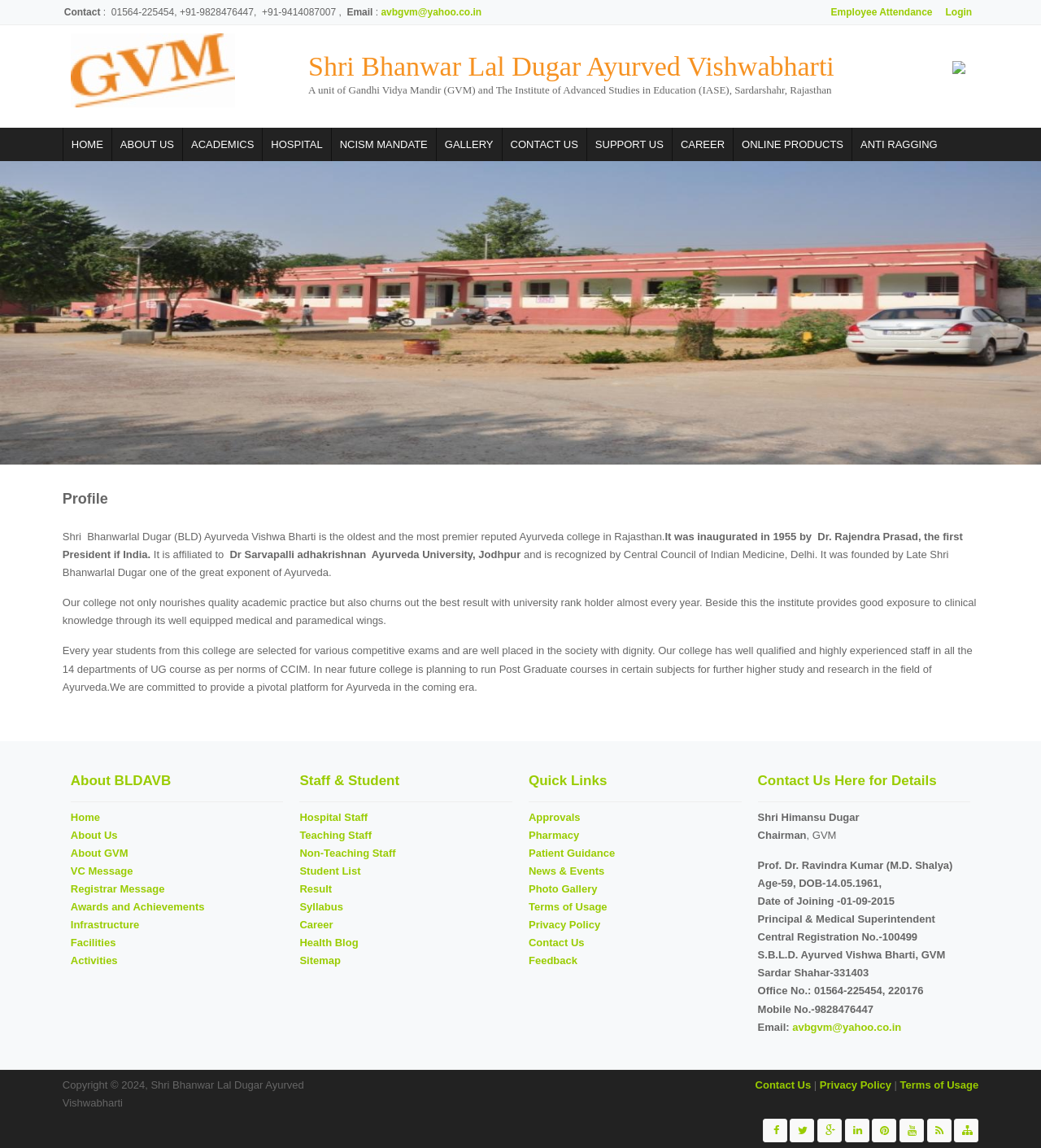Identify the bounding box coordinates of the clickable region to carry out the given instruction: "View the 'About Us' page".

[0.107, 0.112, 0.175, 0.141]